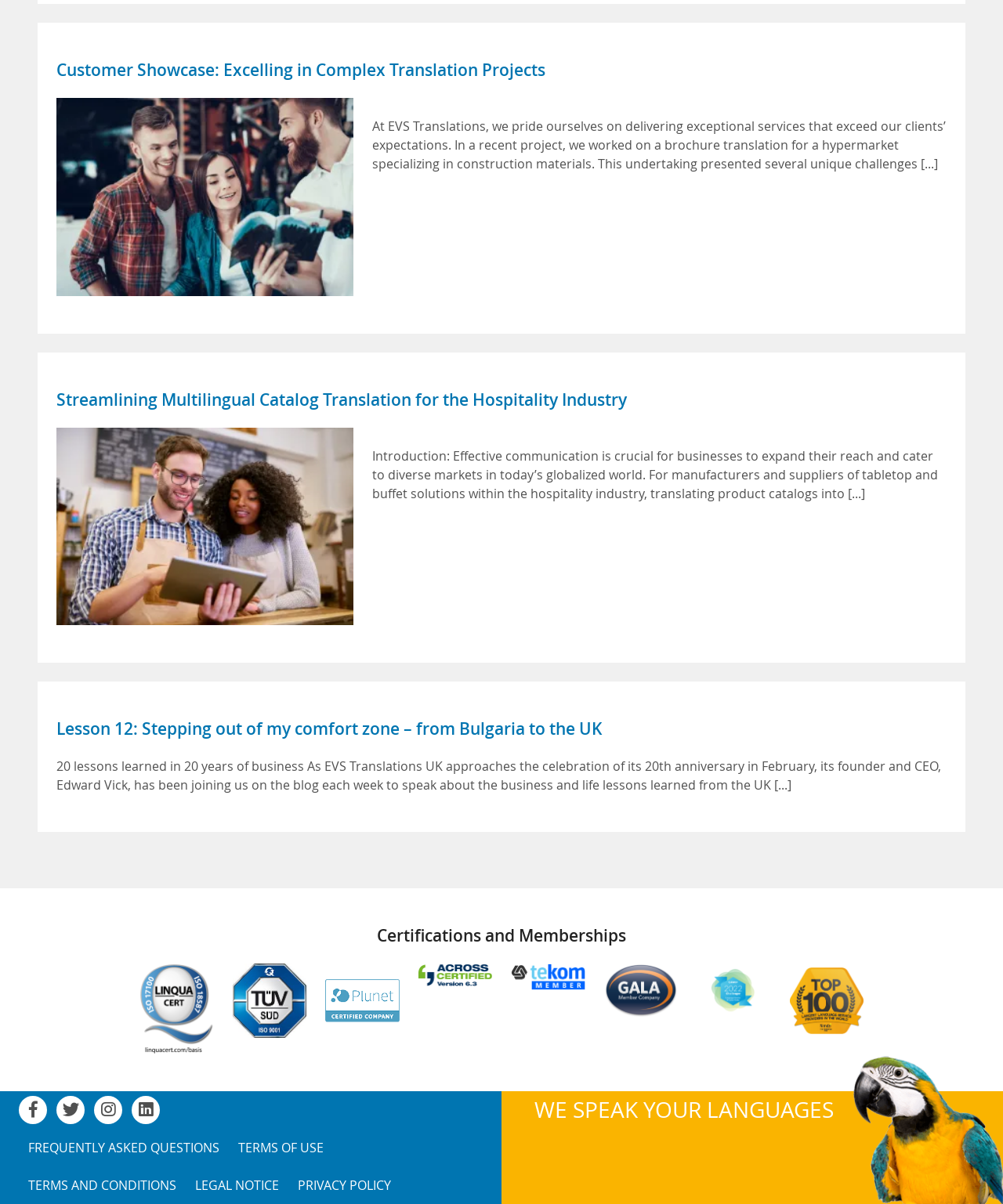What is the certification mentioned on the webpage?
Respond to the question with a well-detailed and thorough answer.

The webpage displays a figure with the text 'ISO 9001 Certification UK', indicating that the company has obtained the ISO 9001 certification.